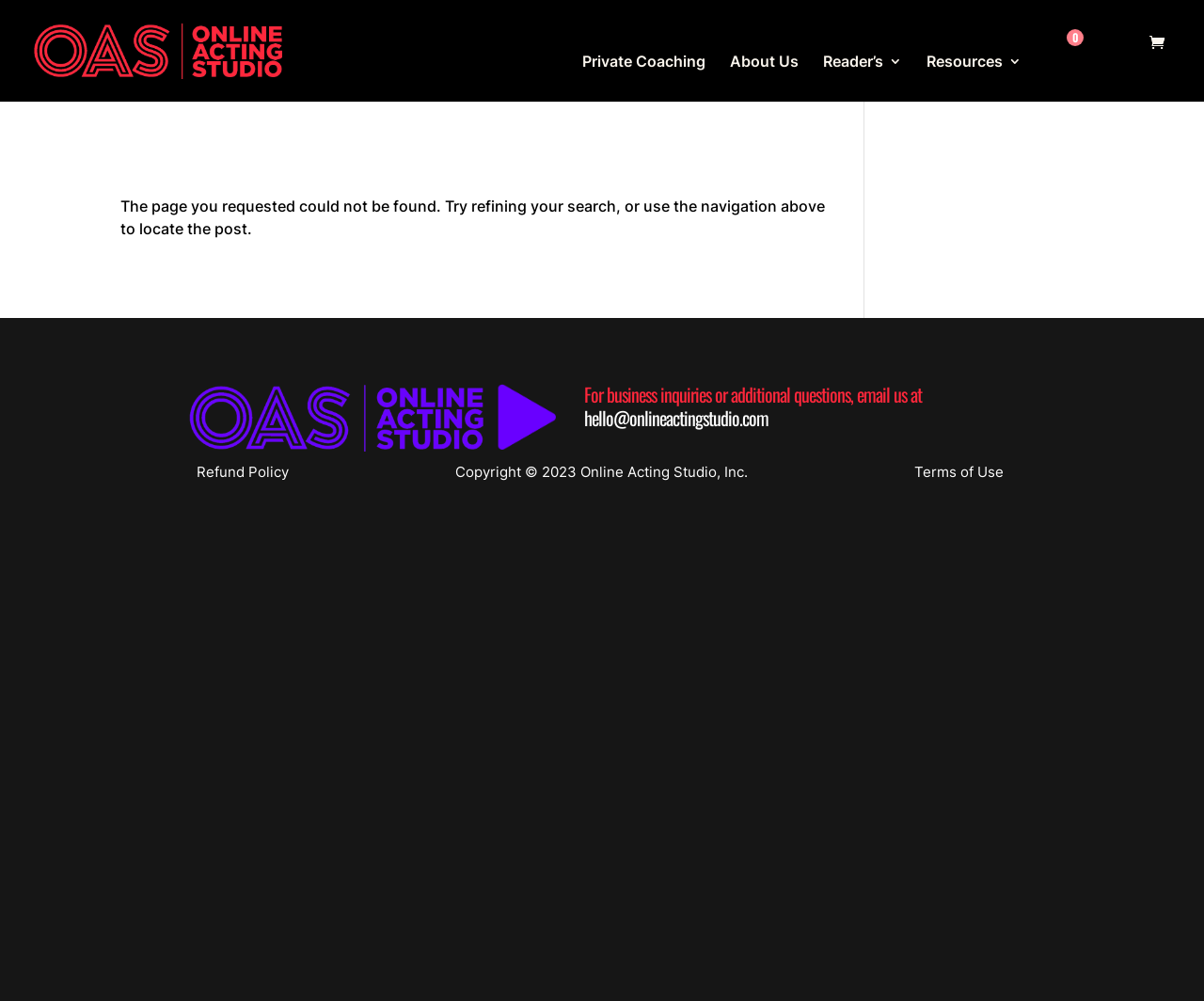What is the name of the online studio?
Using the image as a reference, give a one-word or short phrase answer.

Online Acting Studio